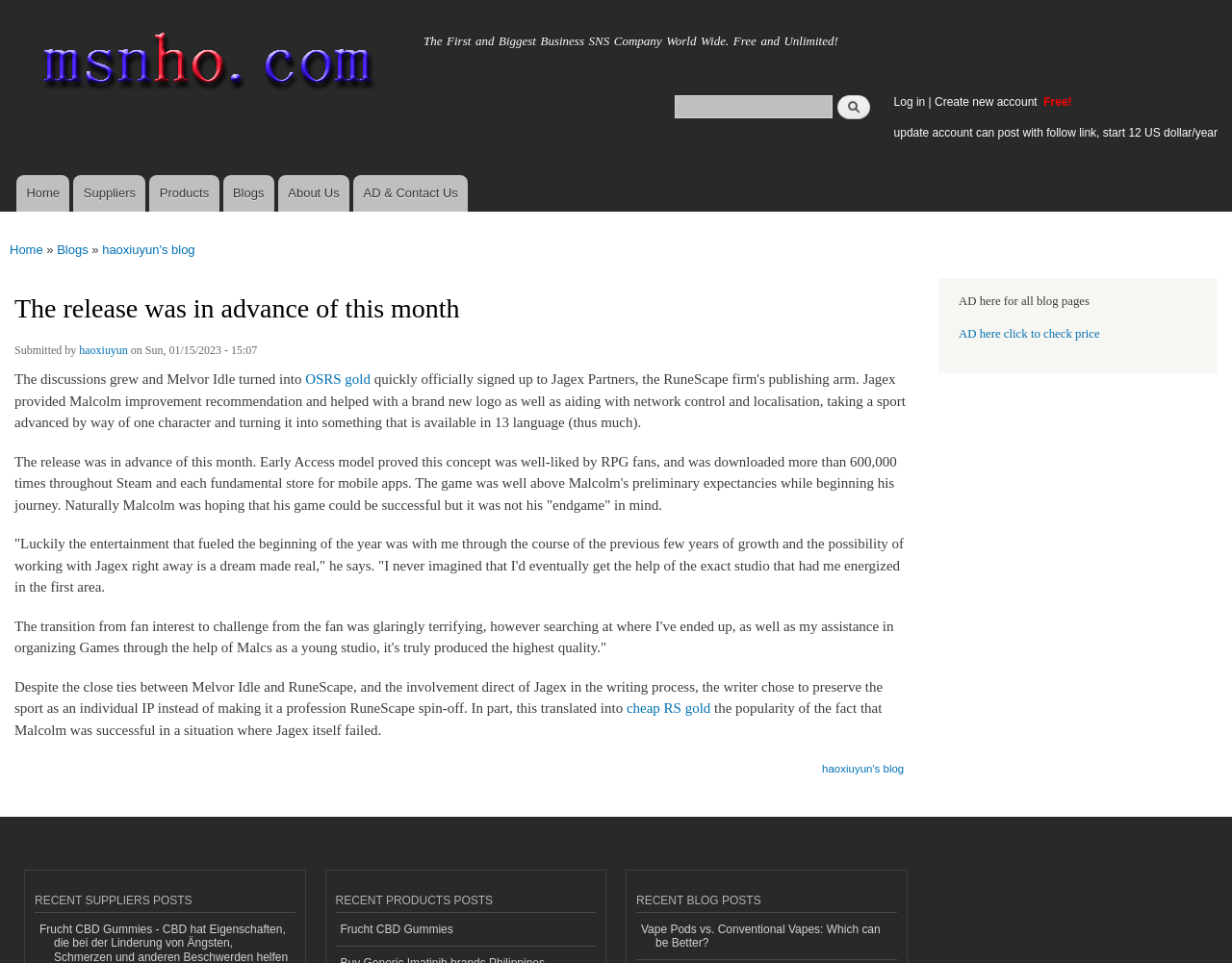Identify the bounding box coordinates of the area that should be clicked in order to complete the given instruction: "Check recent blog posts". The bounding box coordinates should be four float numbers between 0 and 1, i.e., [left, top, right, bottom].

[0.516, 0.926, 0.728, 0.948]